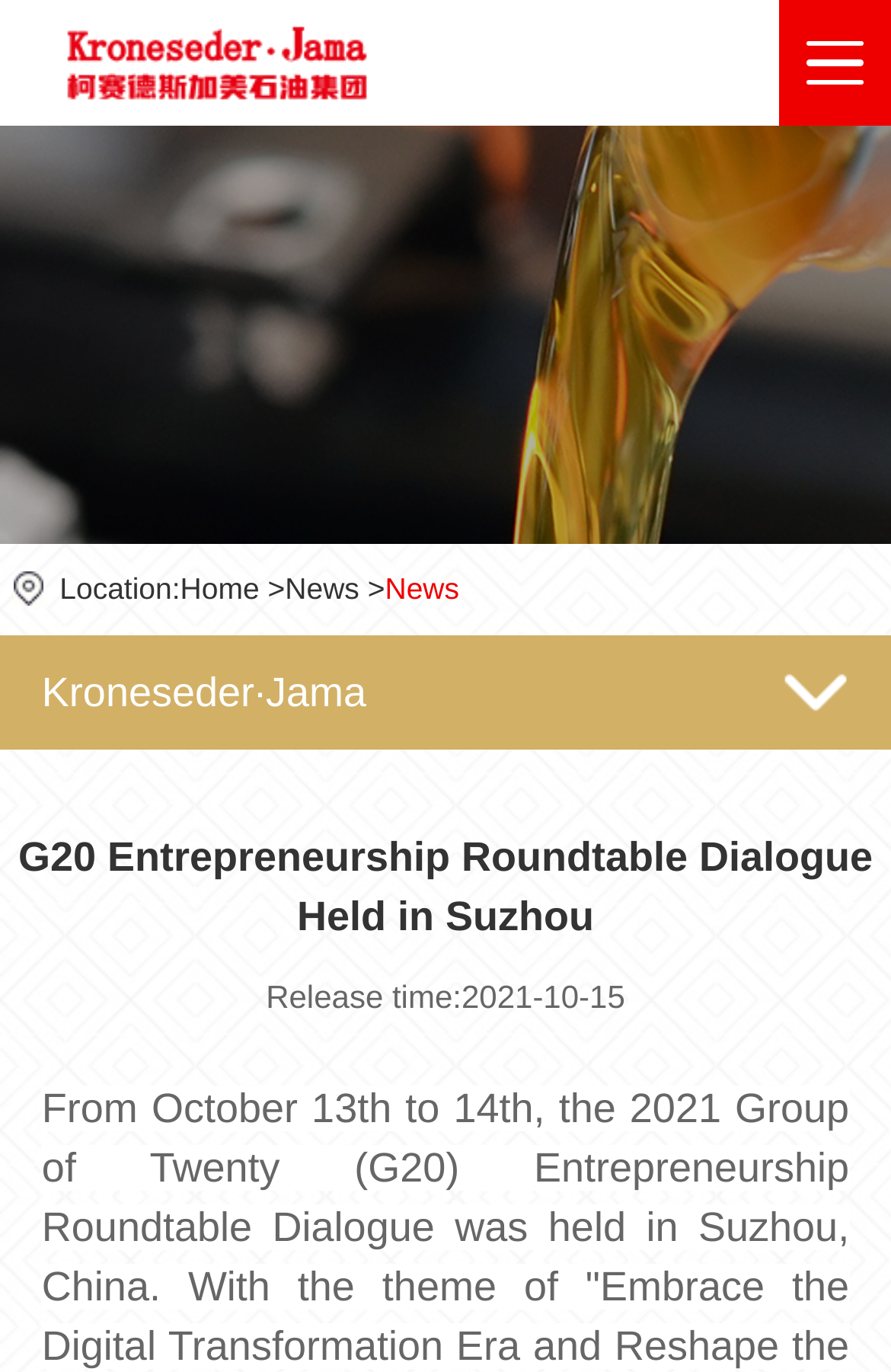Locate the bounding box of the UI element described in the following text: "News".

[0.32, 0.416, 0.403, 0.441]